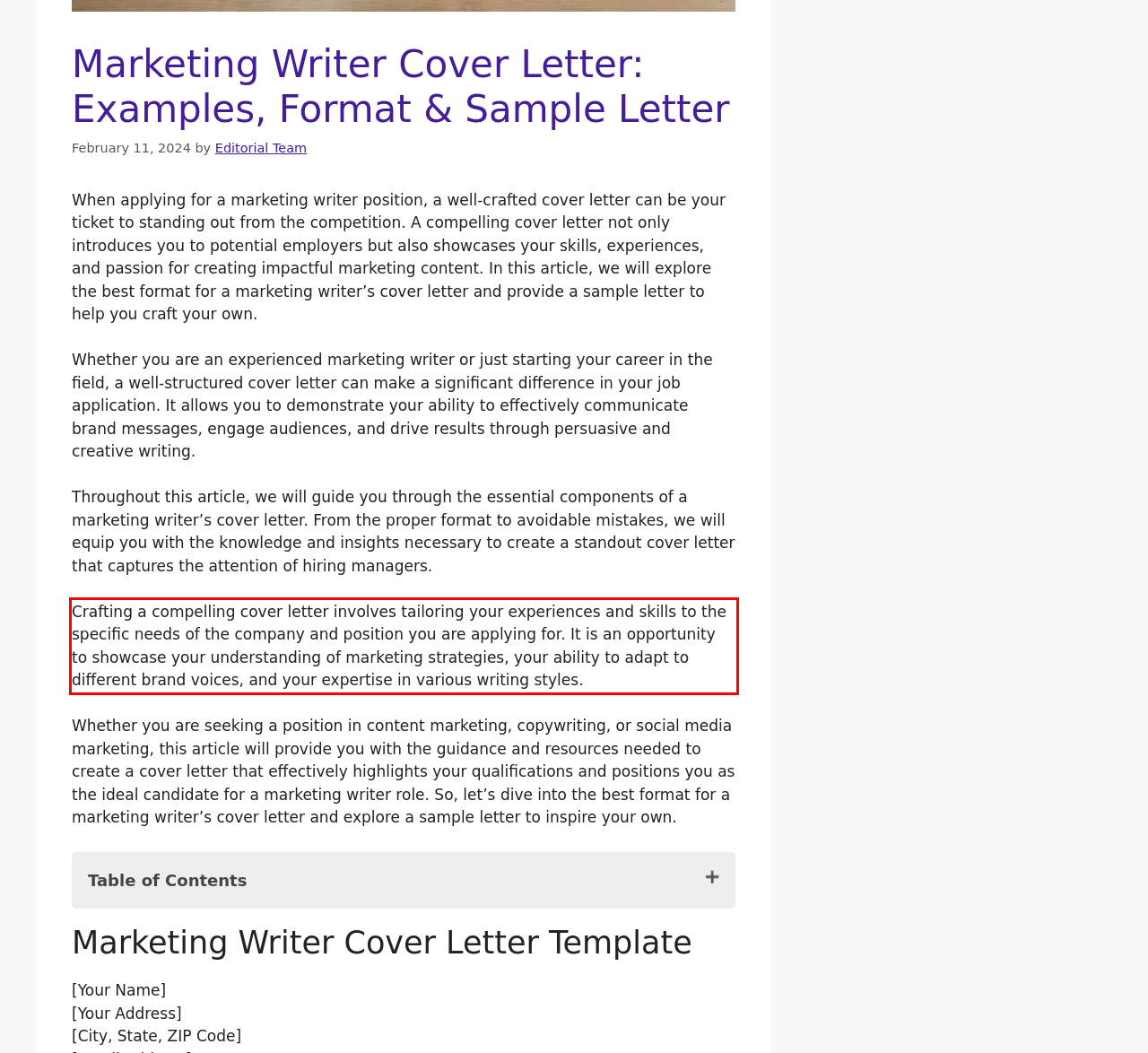Please look at the webpage screenshot and extract the text enclosed by the red bounding box.

Crafting a compelling cover letter involves tailoring your experiences and skills to the specific needs of the company and position you are applying for. It is an opportunity to showcase your understanding of marketing strategies, your ability to adapt to different brand voices, and your expertise in various writing styles.